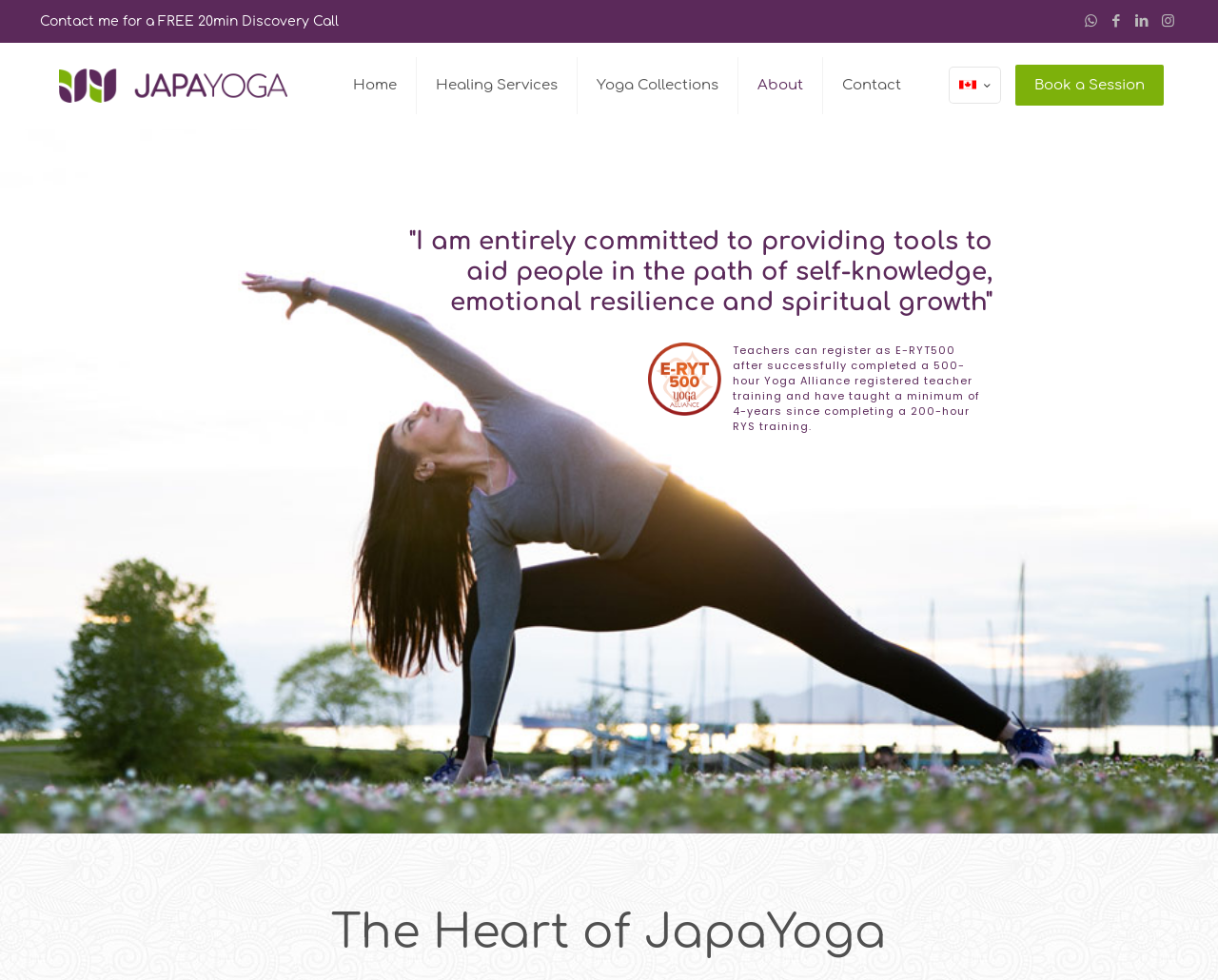Give a one-word or short-phrase answer to the following question: 
What is the image at coordinates [0.787, 0.081, 0.801, 0.092]?

English flag